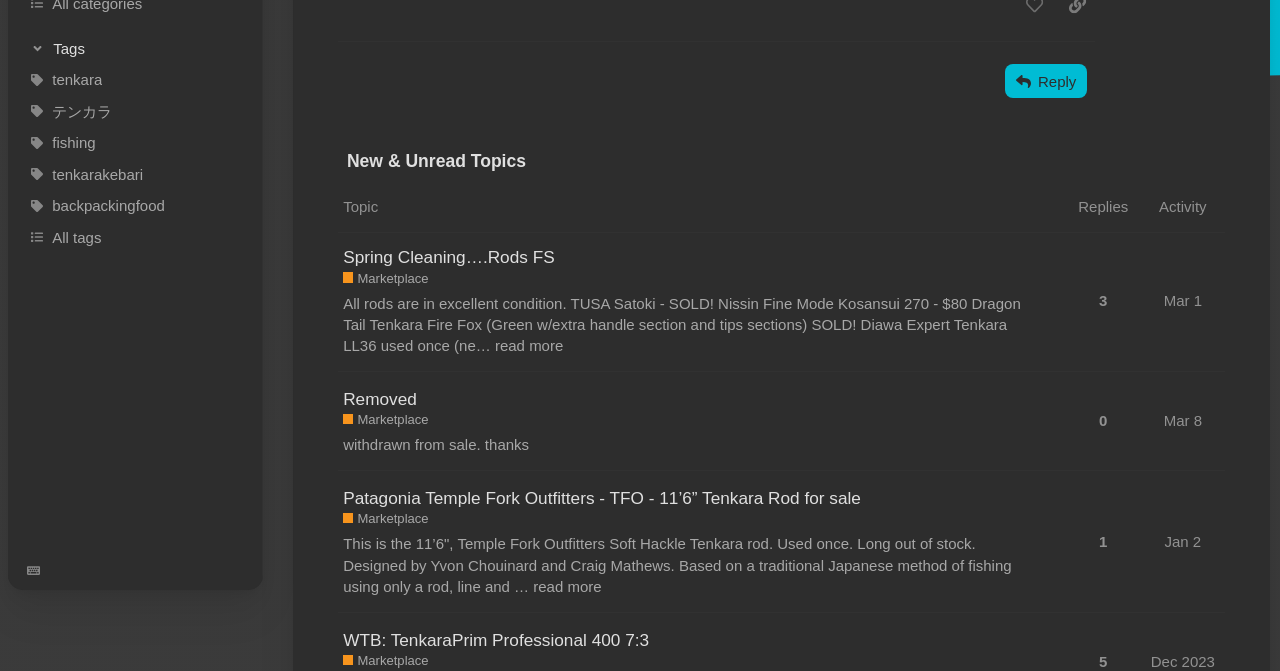Determine the bounding box for the described UI element: "Spring Cleaning….Rods FS".

[0.268, 0.346, 0.433, 0.421]